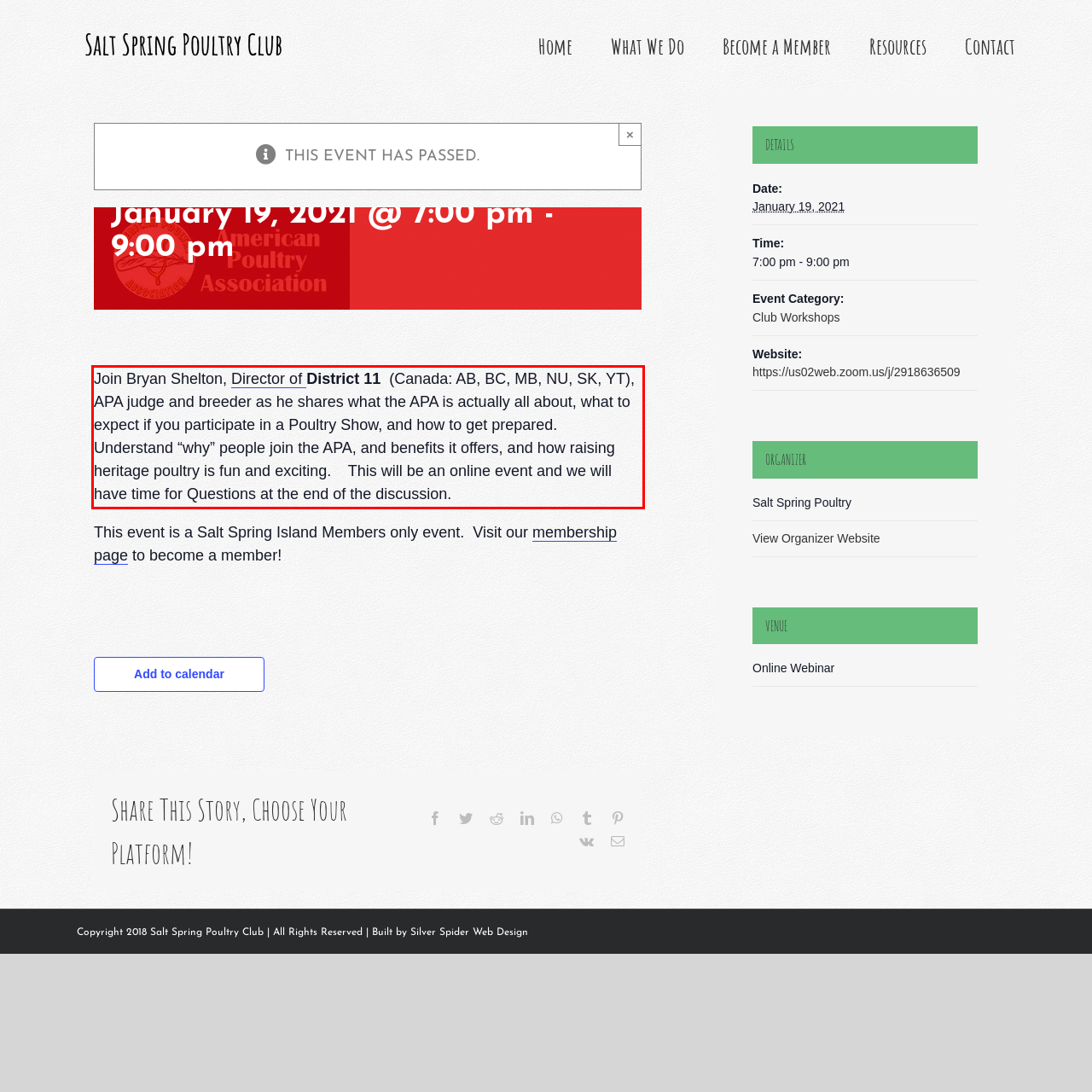Using the webpage screenshot, recognize and capture the text within the red bounding box.

Join Bryan Shelton, Director of District 11 (Canada: AB, BC, MB, NU, SK, YT), APA judge and breeder as he shares what the APA is actually all about, what to expect if you participate in a Poultry Show, and how to get prepared. Understand “why” people join the APA, and benefits it offers, and how raising heritage poultry is fun and exciting. This will be an online event and we will have time for Questions at the end of the discussion.